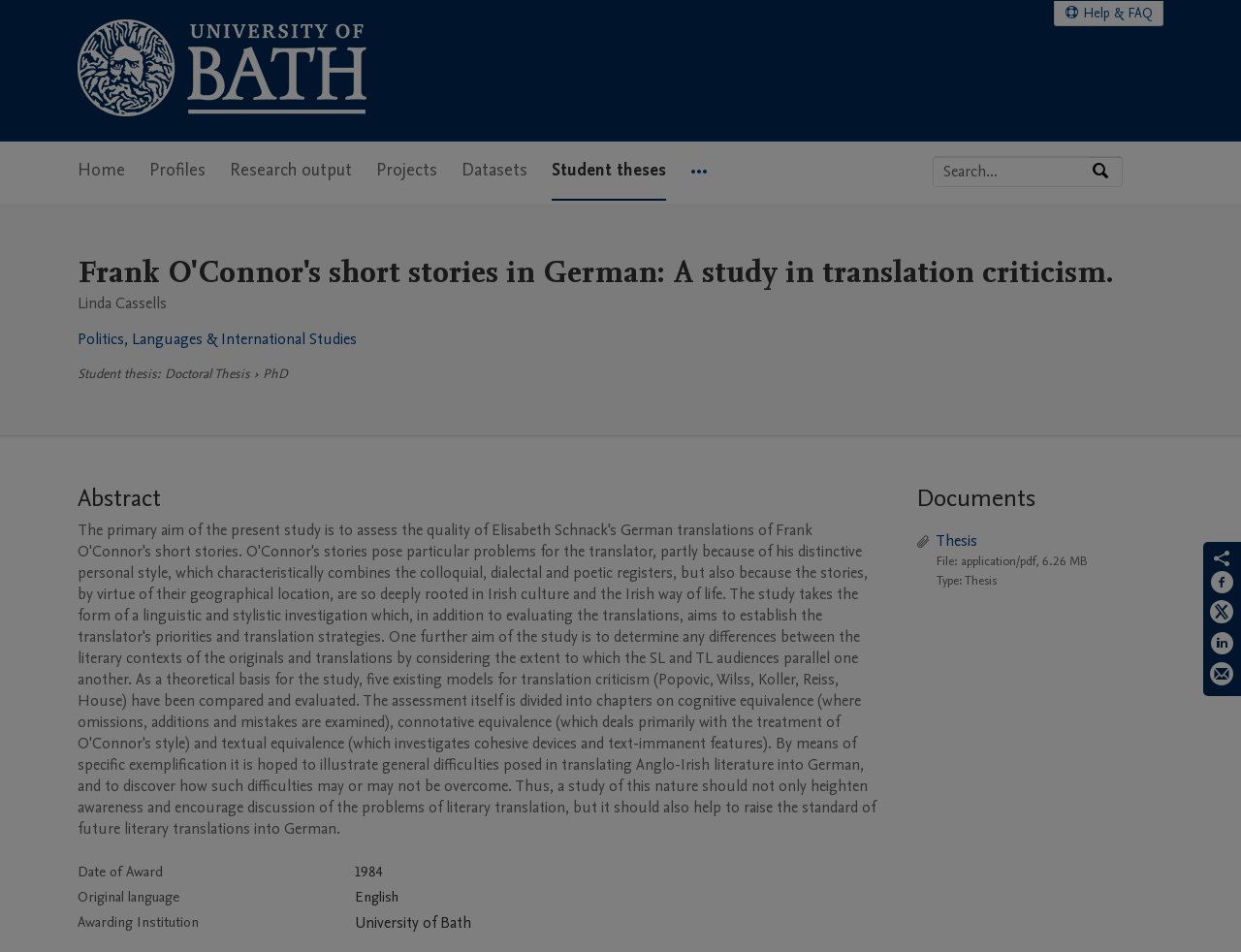What is the type of document available for download?
Kindly offer a comprehensive and detailed response to the question.

I found the type of document by looking at the 'Documents' section of the webpage, where I saw a link with the text 'Thesis'. This link is associated with a file type 'application/pdf, 6.26 MB', which indicates that the document available for download is a thesis.